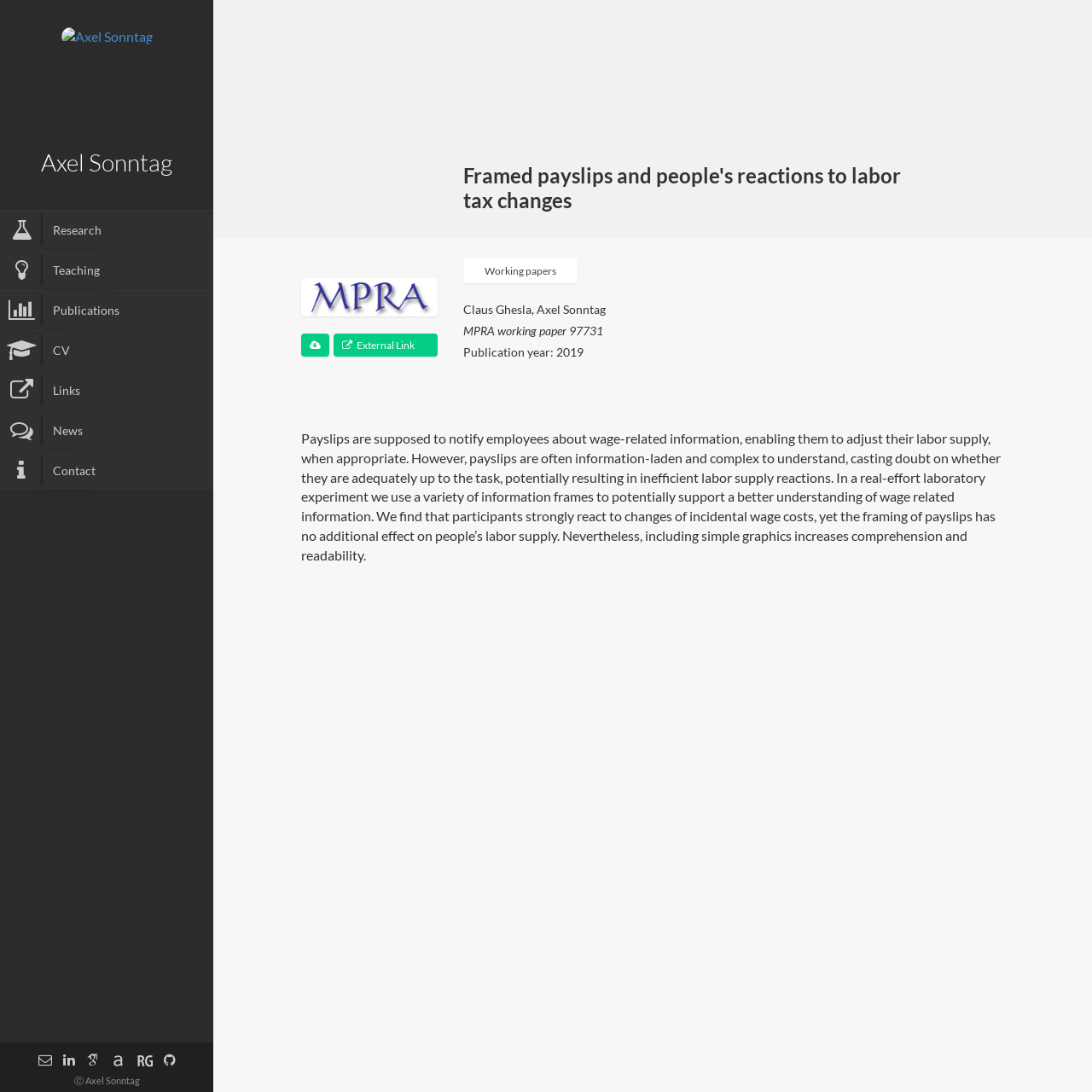What is the name of the researcher?
Respond to the question with a well-detailed and thorough answer.

The name of the researcher can be found in the top navigation bar, where it is listed as 'Axel Sonntag' with a corresponding image. It is also mentioned in the text as the author of the working paper.